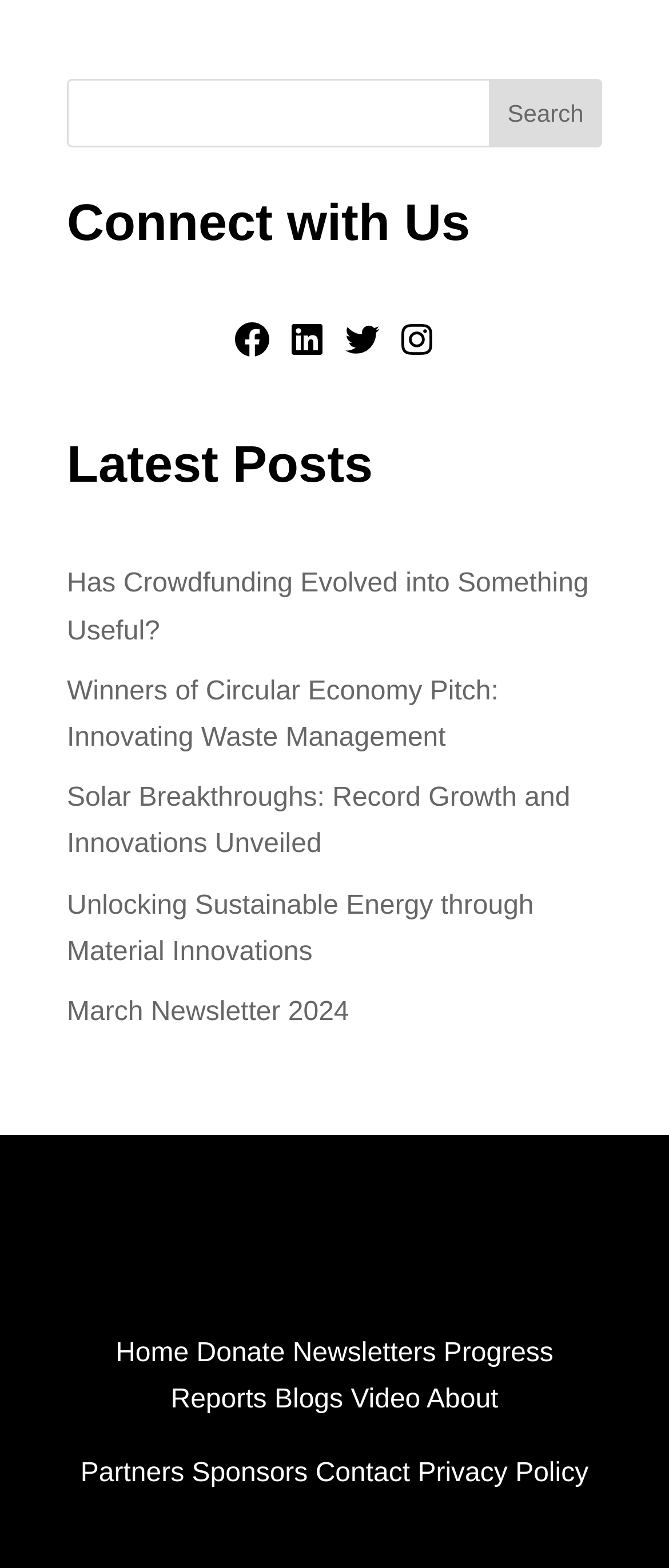Kindly determine the bounding box coordinates for the area that needs to be clicked to execute this instruction: "go to the home page".

[0.173, 0.854, 0.282, 0.873]